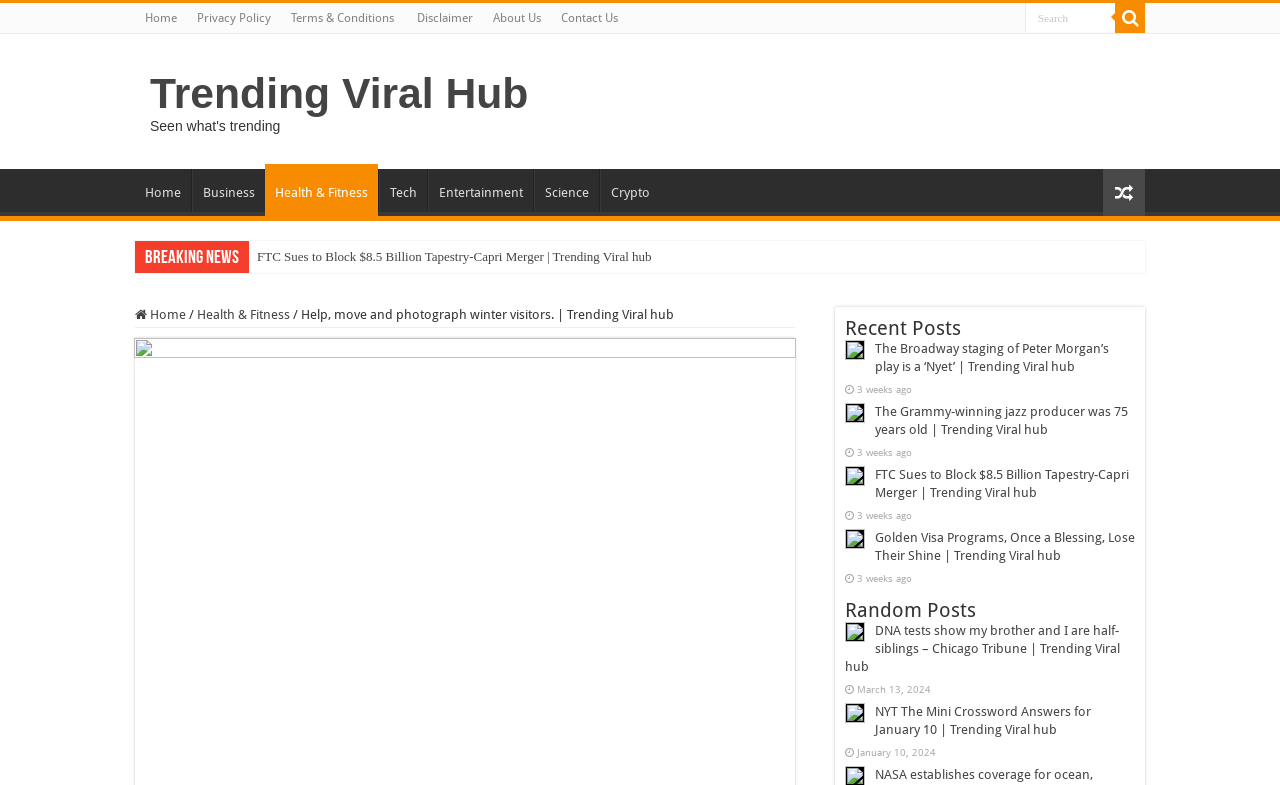Determine the coordinates of the bounding box that should be clicked to complete the instruction: "Provide feedback". The coordinates should be represented by four float numbers between 0 and 1: [left, top, right, bottom].

None